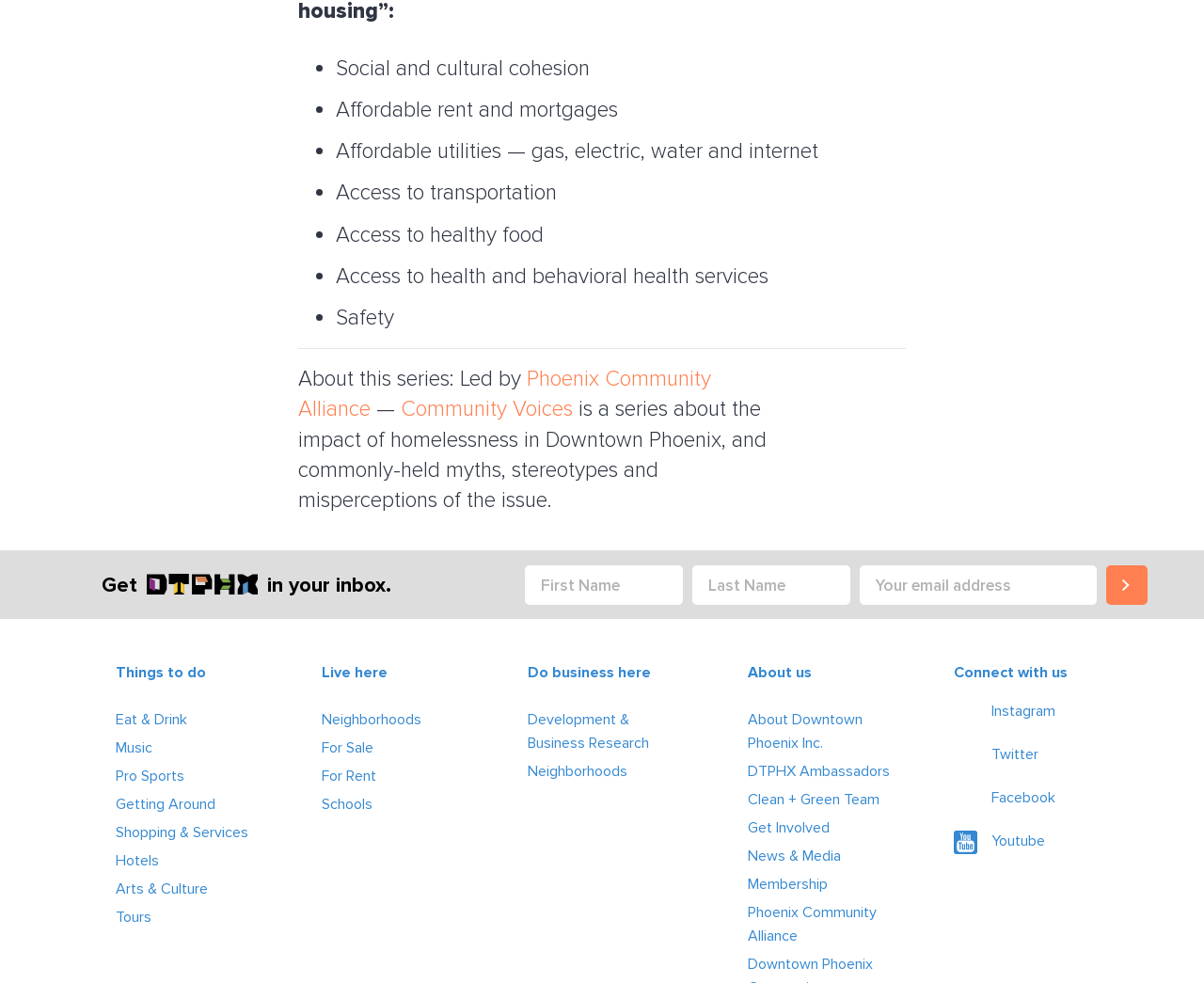Given the element description: "Arts & Culture", predict the bounding box coordinates of the UI element it refers to, using four float numbers between 0 and 1, i.e., [left, top, right, bottom].

[0.096, 0.893, 0.225, 0.917]